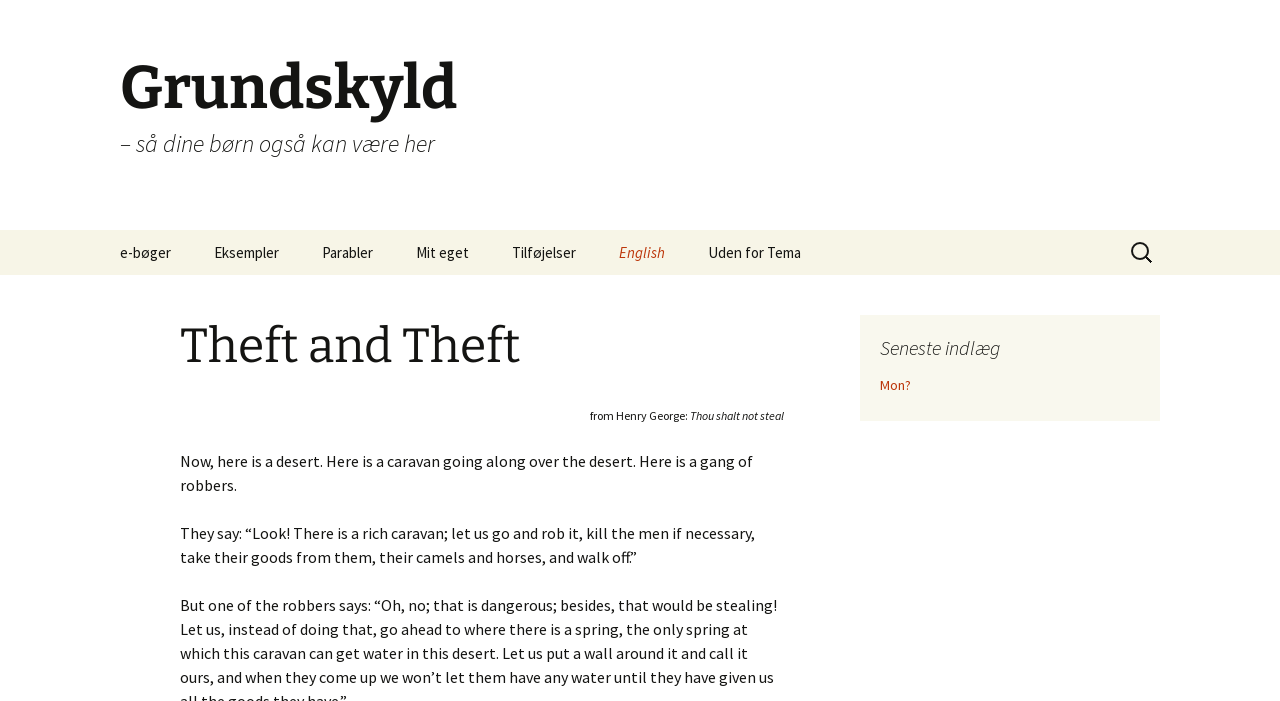Please predict the bounding box coordinates of the element's region where a click is necessary to complete the following instruction: "Go to 'e-bøger'". The coordinates should be represented by four float numbers between 0 and 1, i.e., [left, top, right, bottom].

[0.078, 0.328, 0.149, 0.392]